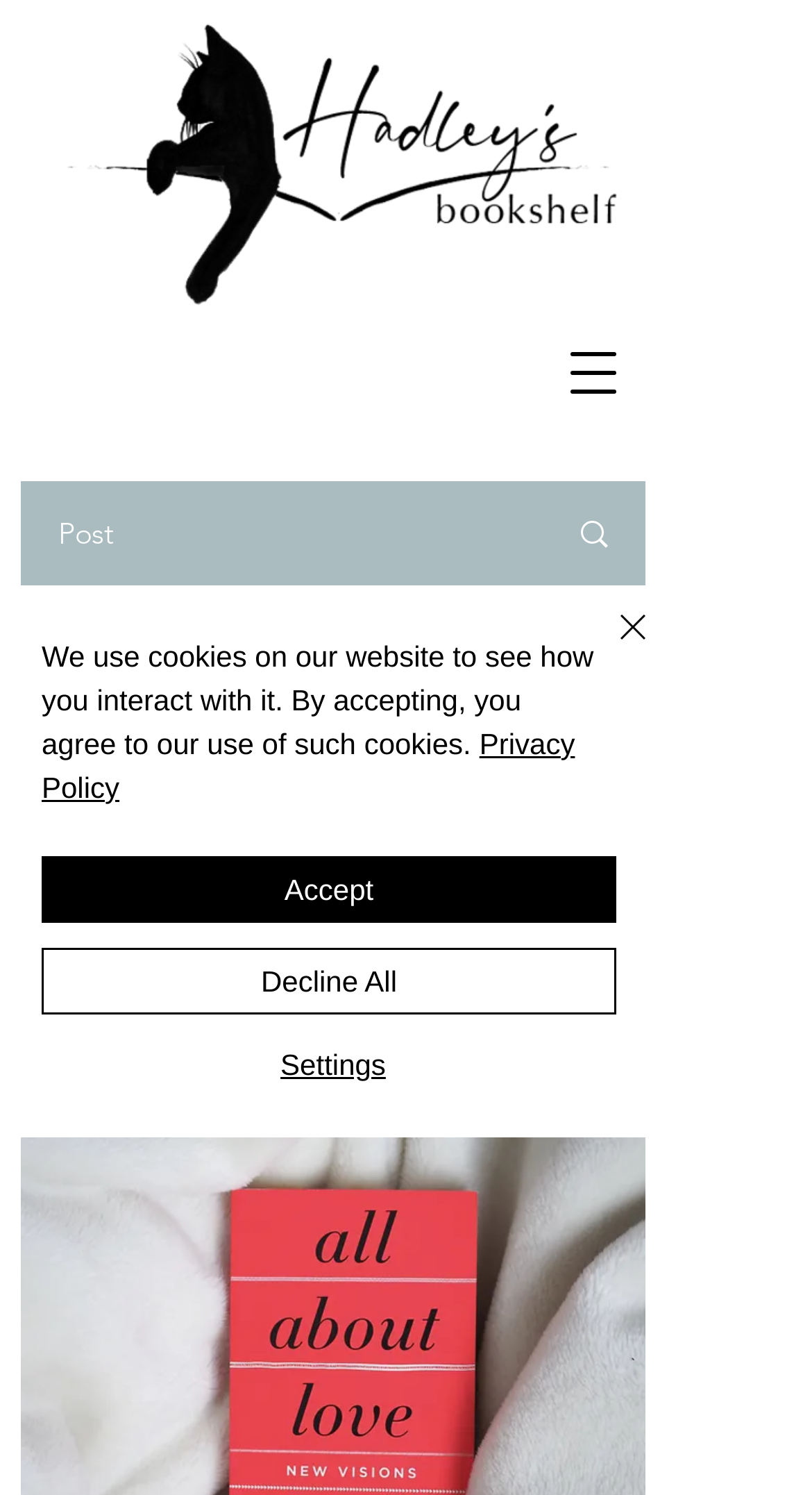Please provide a one-word or phrase answer to the question: 
How many buttons are on the webpage?

7